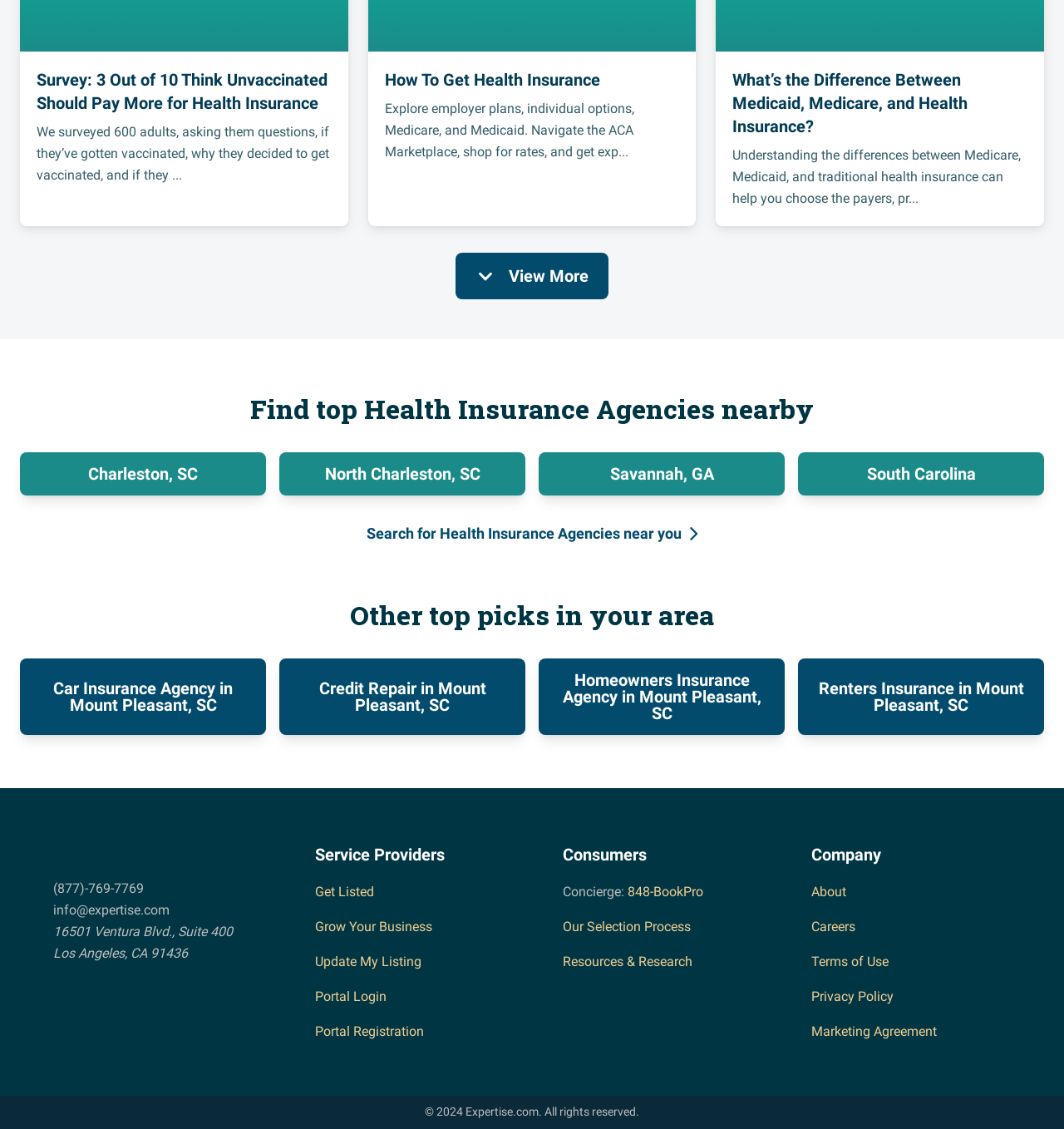What is the company name mentioned at the bottom of the webpage?
Provide an in-depth and detailed answer to the question.

The webpage has a footer section that mentions the company name 'Expertise.com' along with its contact information and social media links.